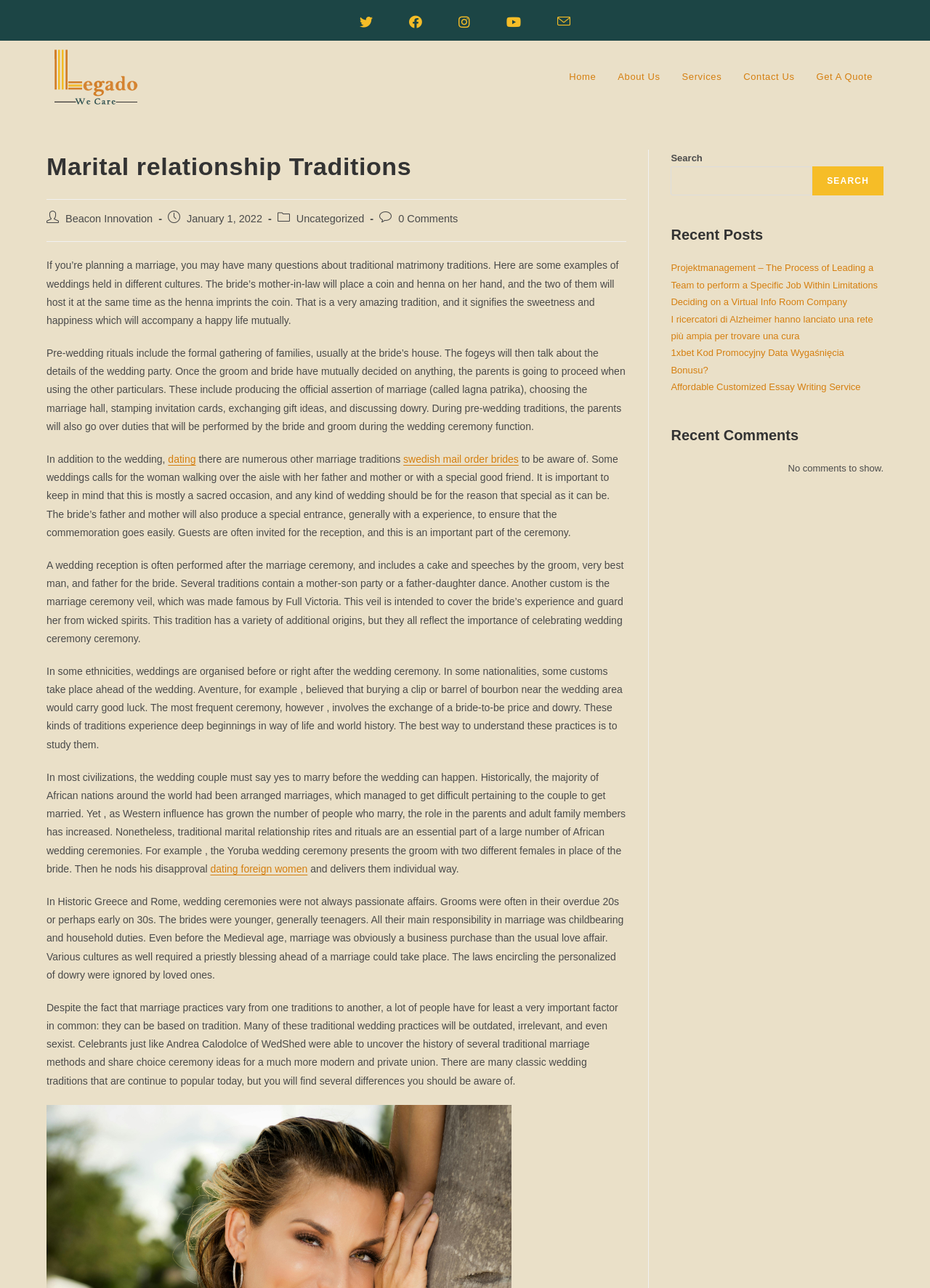Please find the bounding box coordinates of the element that must be clicked to perform the given instruction: "Read the recent post 'Projektmanagement – The Process of Leading a Team to perform a Specific Job Within Limitations'". The coordinates should be four float numbers from 0 to 1, i.e., [left, top, right, bottom].

[0.721, 0.204, 0.944, 0.225]